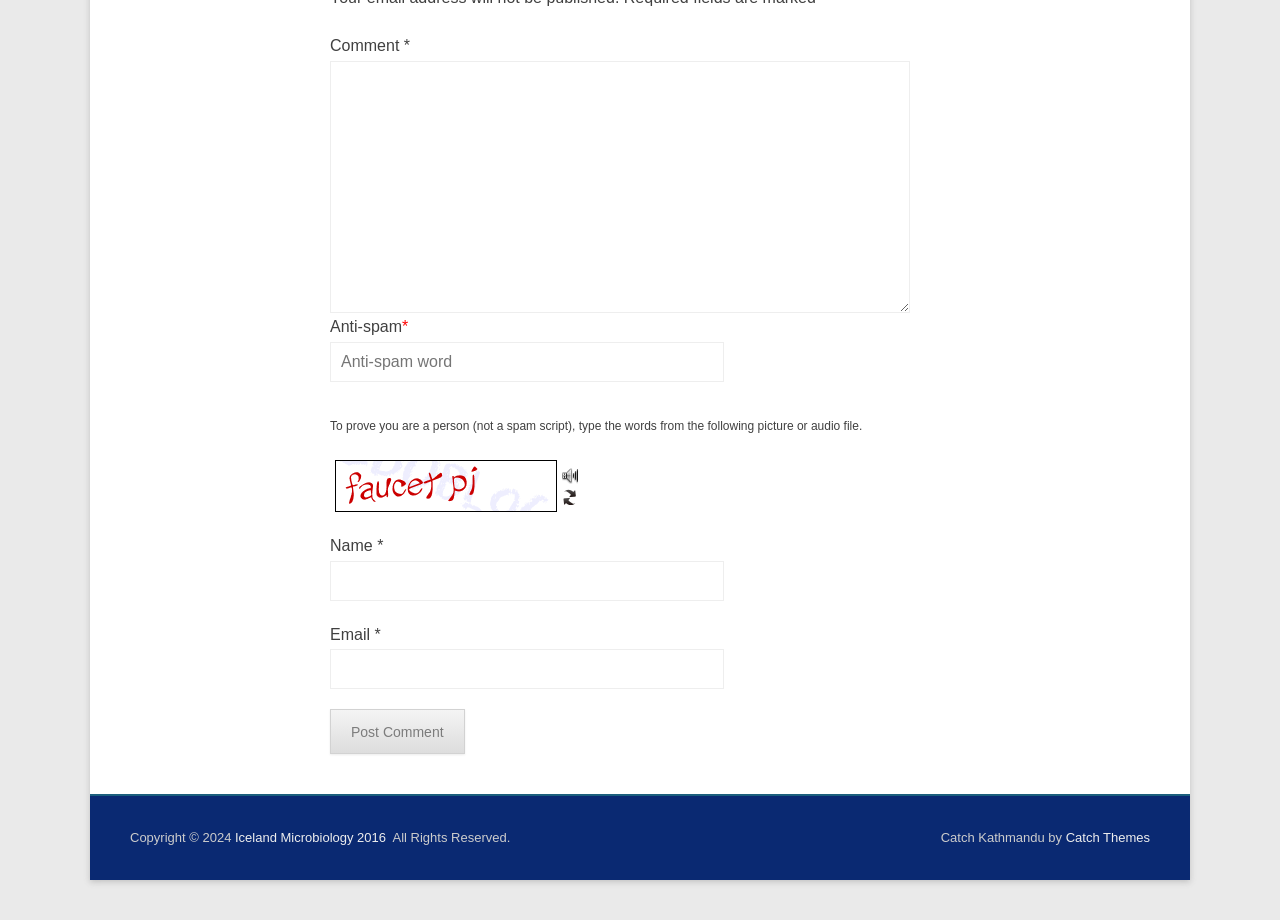Find the bounding box coordinates of the UI element according to this description: "Catch Themes".

[0.833, 0.903, 0.898, 0.919]